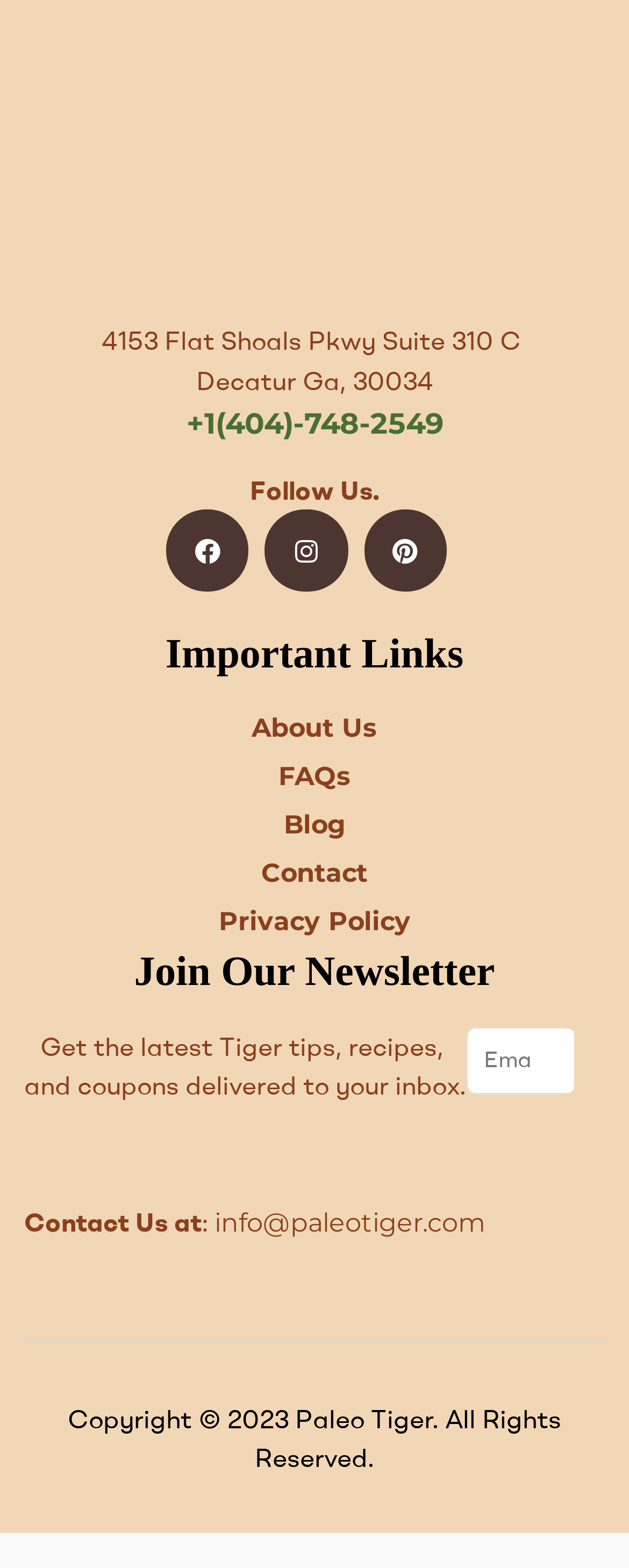Answer this question using a single word or a brief phrase:
What is the company's phone number?

+1(404)-748-2549